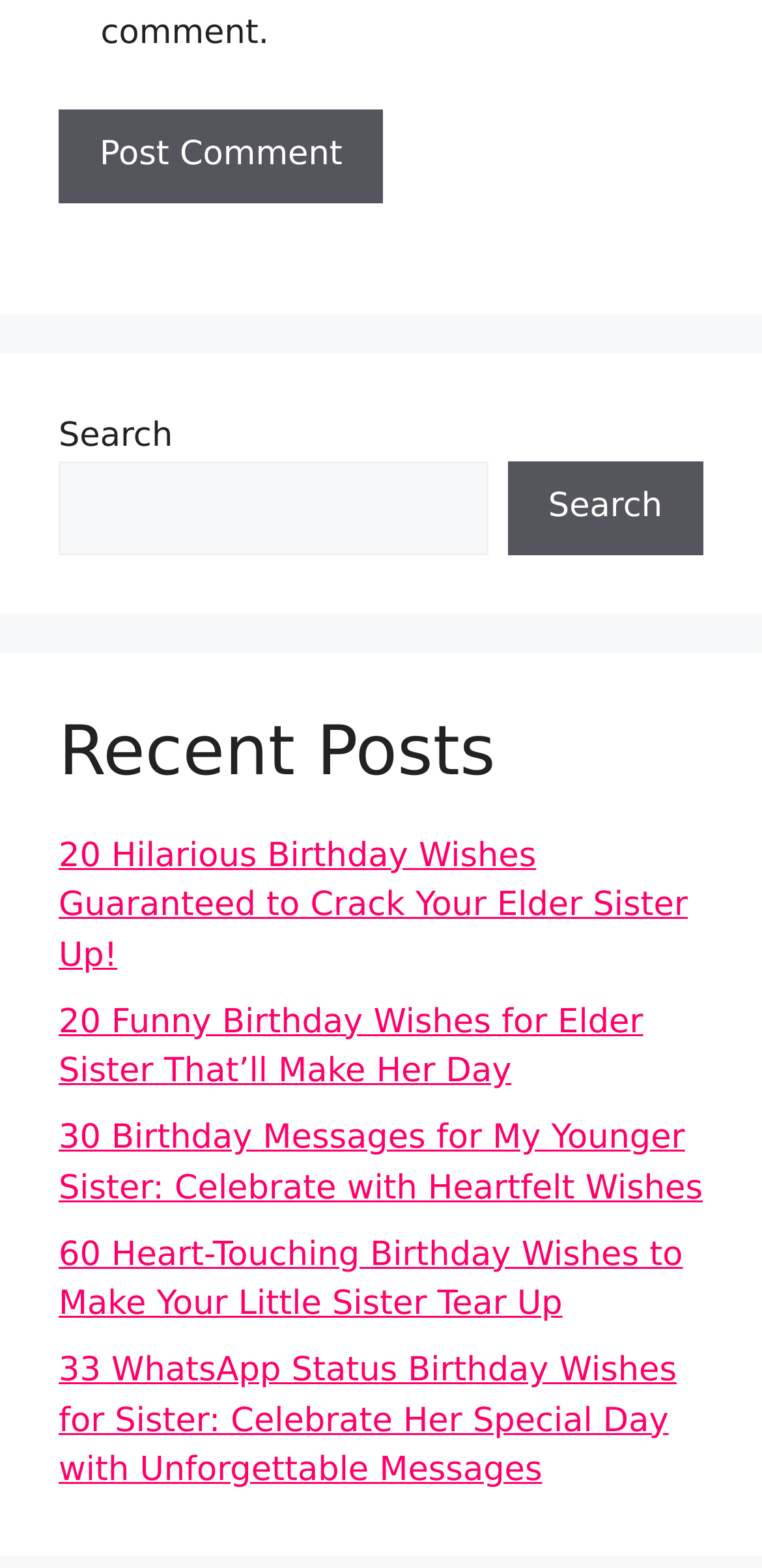Please identify the bounding box coordinates of the element on the webpage that should be clicked to follow this instruction: "Click on 'Post Comment'". The bounding box coordinates should be given as four float numbers between 0 and 1, formatted as [left, top, right, bottom].

[0.077, 0.07, 0.503, 0.129]